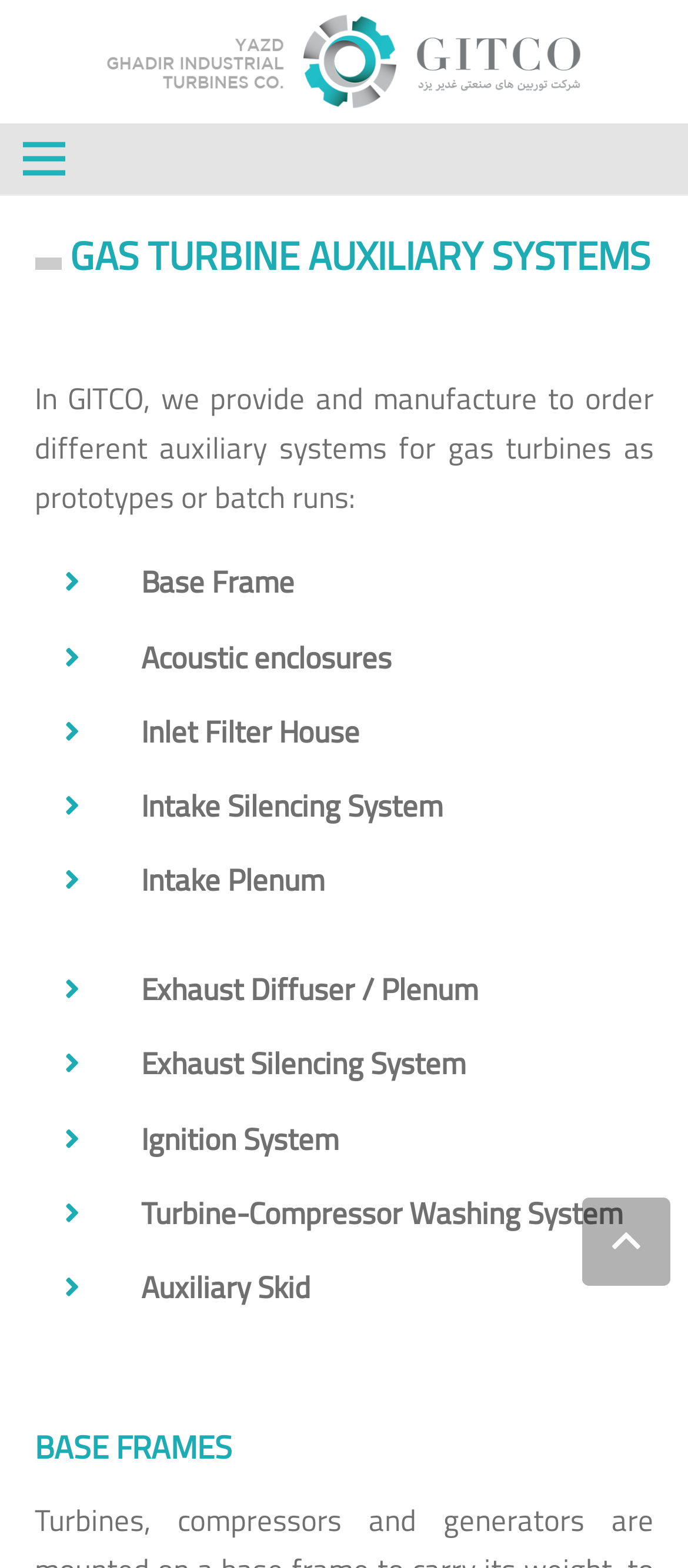How many auxiliary systems are listed? Observe the screenshot and provide a one-word or short phrase answer.

12